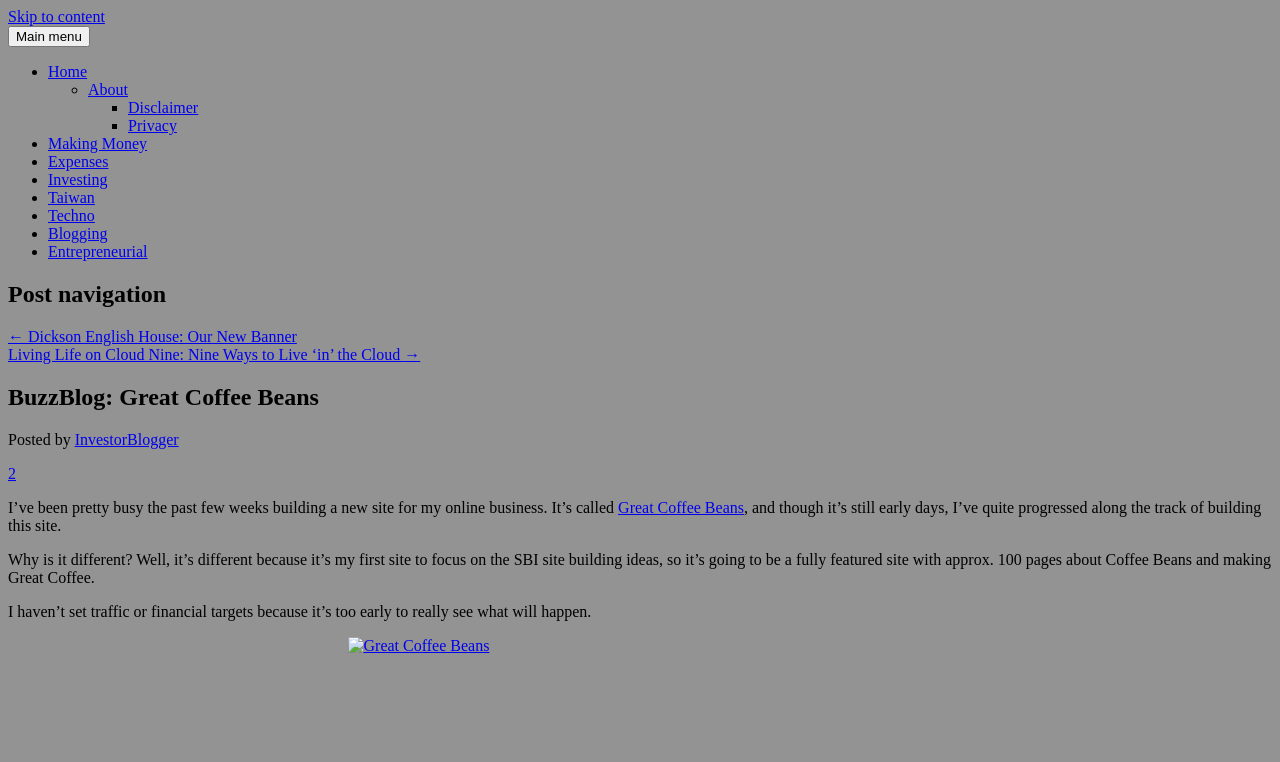Specify the bounding box coordinates of the element's area that should be clicked to execute the given instruction: "Click the 'About' link". The coordinates should be four float numbers between 0 and 1, i.e., [left, top, right, bottom].

[0.069, 0.106, 0.1, 0.129]